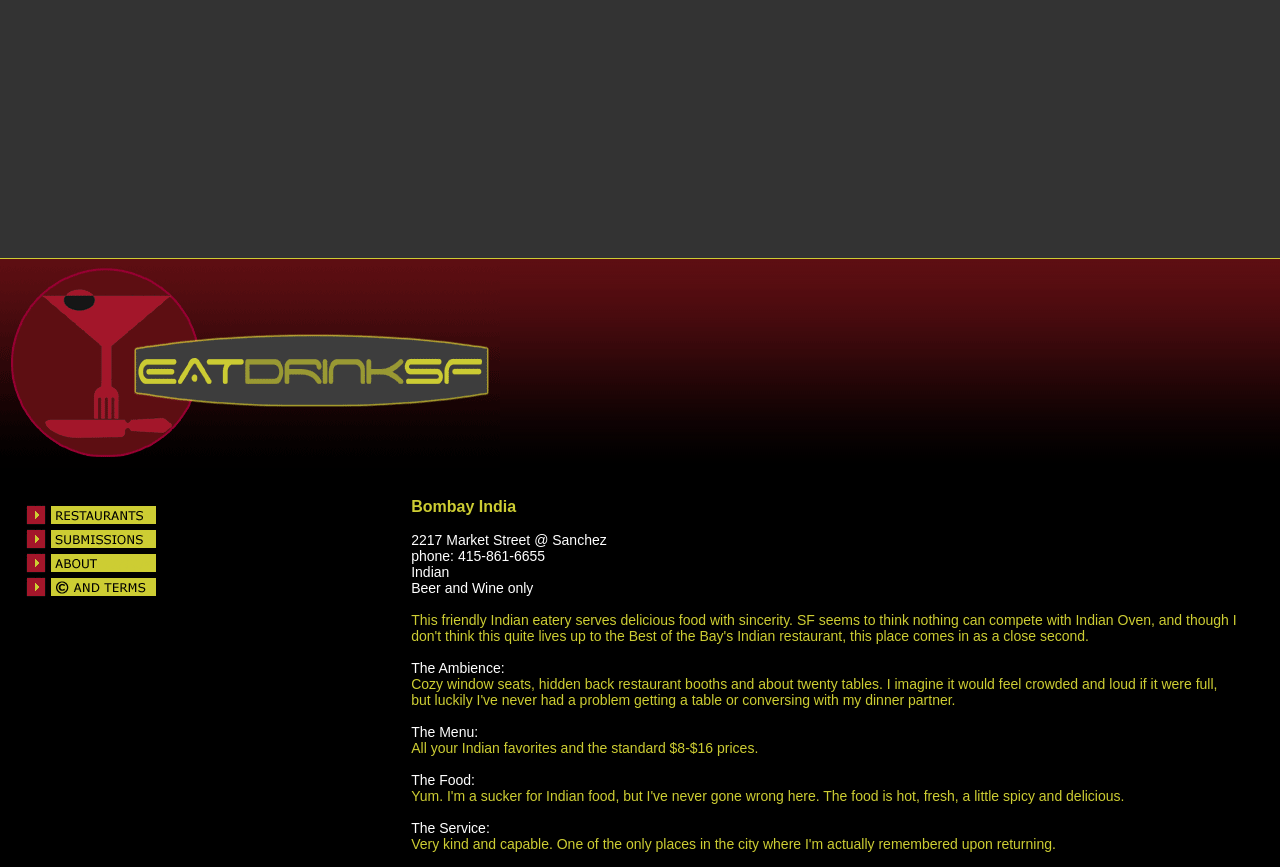What type of drinks are served at Bombay India?
Using the image, answer in one word or phrase.

Beer and Wine only